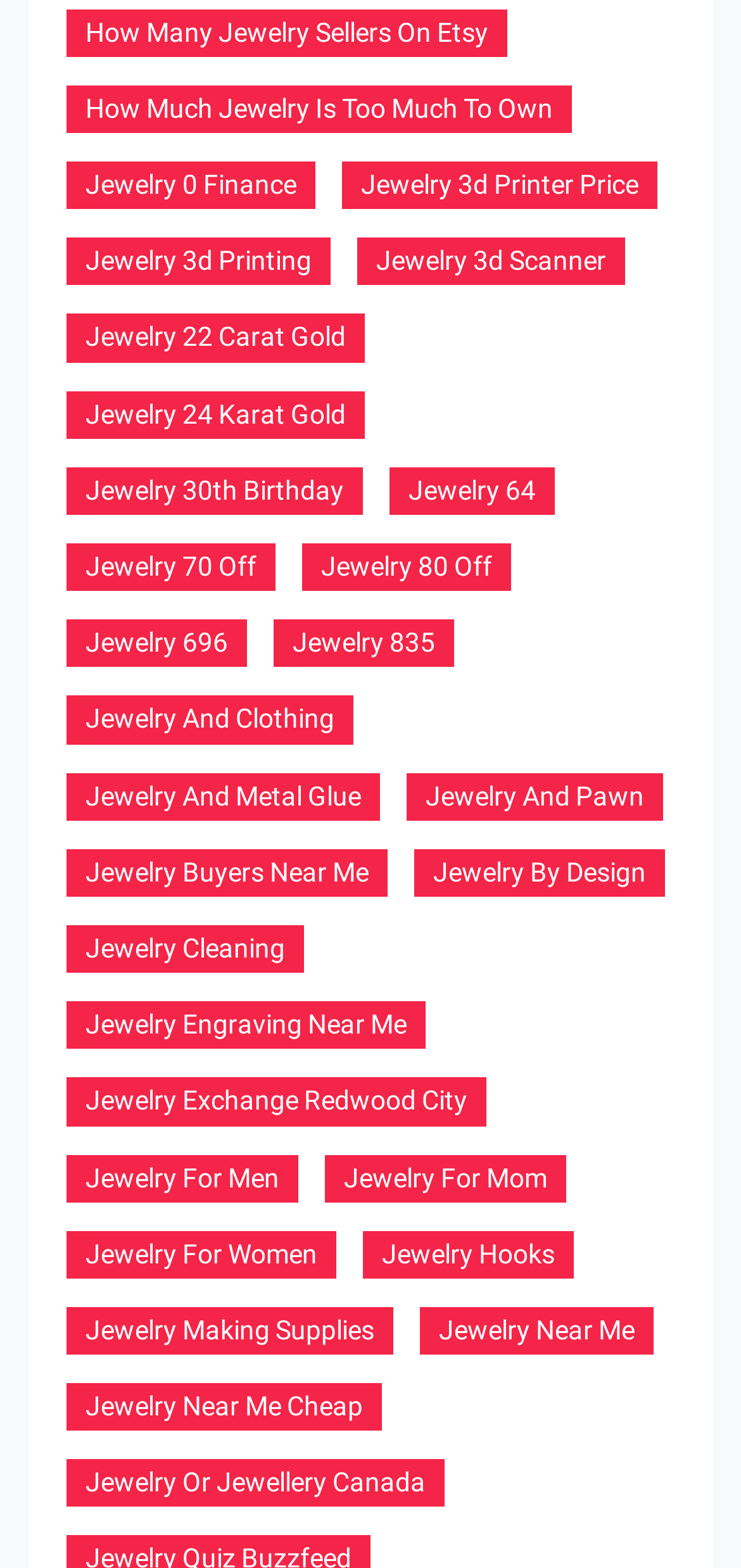Please locate the bounding box coordinates of the element that should be clicked to achieve the given instruction: "Click on 'How Many Jewelry Sellers On Etsy'".

[0.09, 0.006, 0.685, 0.036]